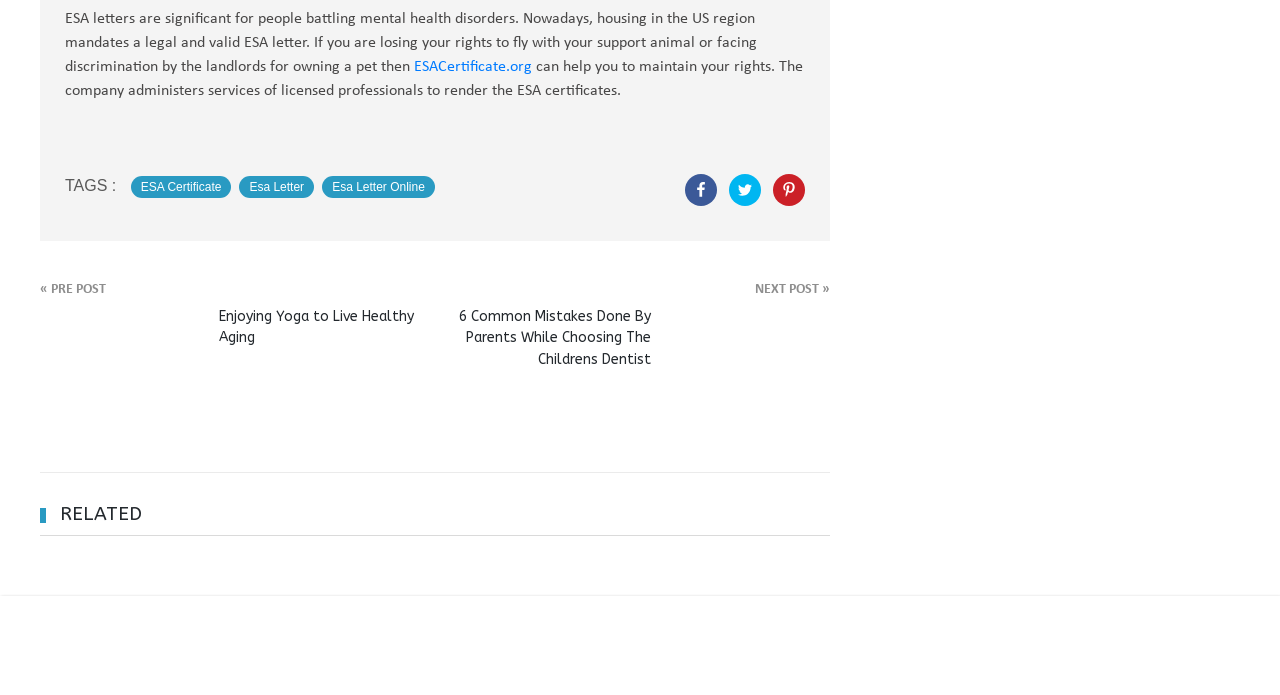How many months are listed in the archive section?
Please provide a detailed and thorough answer to the question.

There are 15 months listed in the archive section, ranging from March 2023 to December 2021, each with a link to the corresponding month's articles.